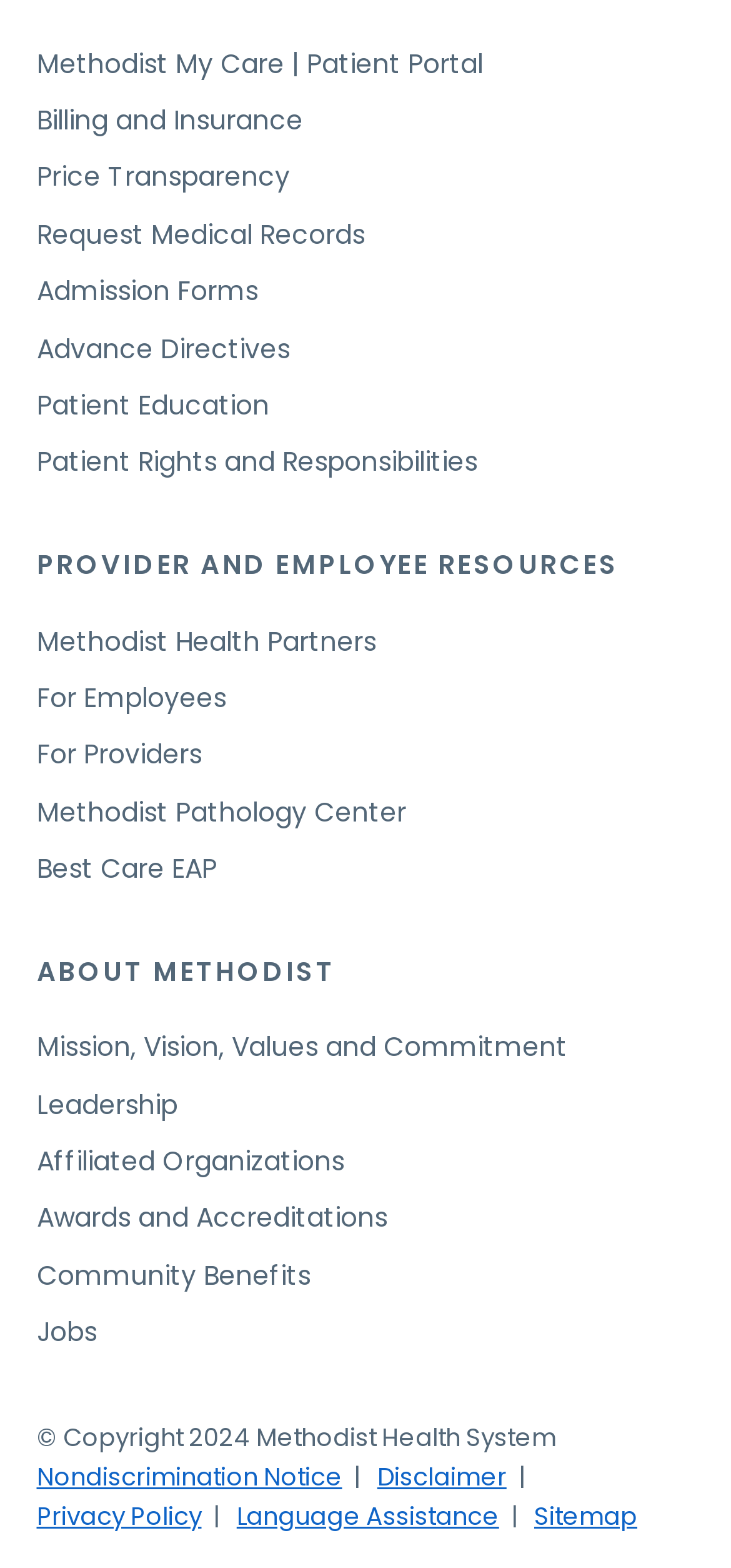Give a one-word or phrase response to the following question: What is the name of the patient portal?

Methodist My Care